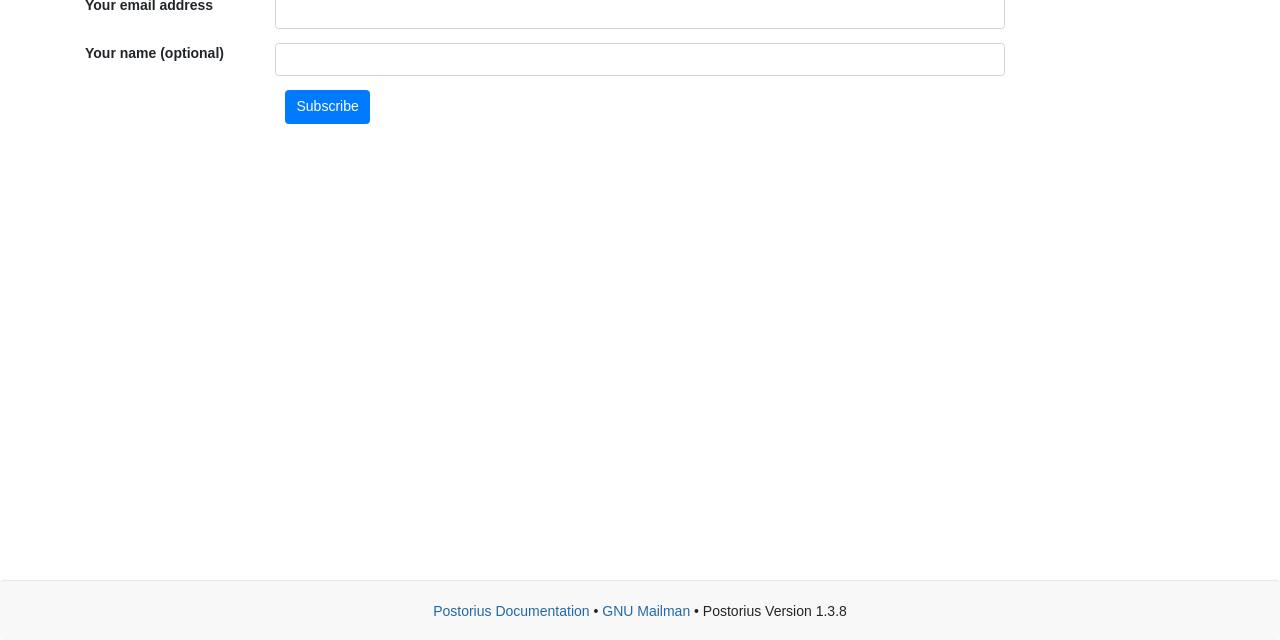Locate the bounding box of the UI element defined by this description: "Postorius Documentation". The coordinates should be given as four float numbers between 0 and 1, formatted as [left, top, right, bottom].

[0.338, 0.942, 0.461, 0.967]